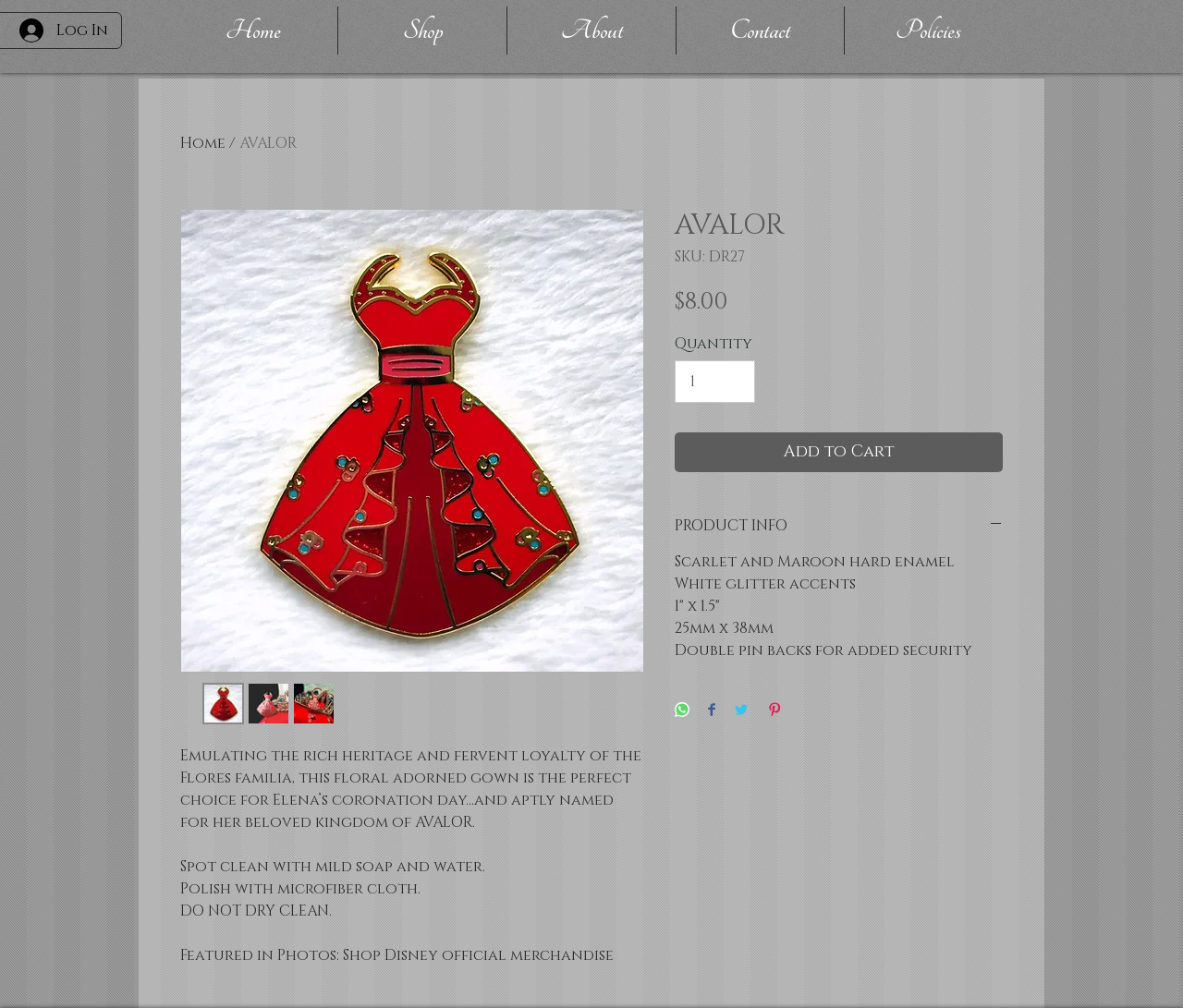Locate the bounding box coordinates of the clickable region necessary to complete the following instruction: "Add the product to cart". Provide the coordinates in the format of four float numbers between 0 and 1, i.e., [left, top, right, bottom].

[0.57, 0.429, 0.848, 0.469]